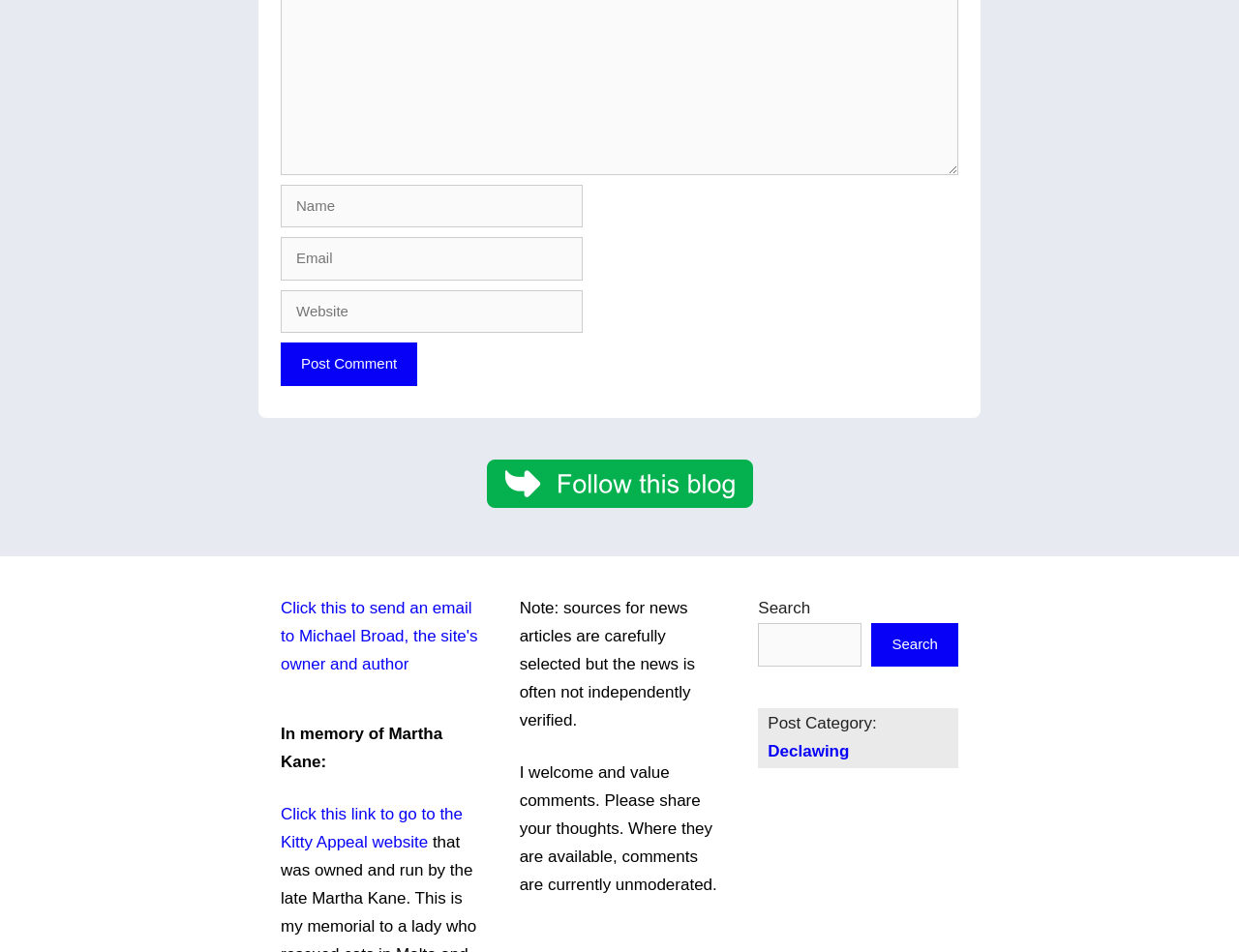Identify the coordinates of the bounding box for the element that must be clicked to accomplish the instruction: "Enter your name".

[0.227, 0.194, 0.47, 0.239]